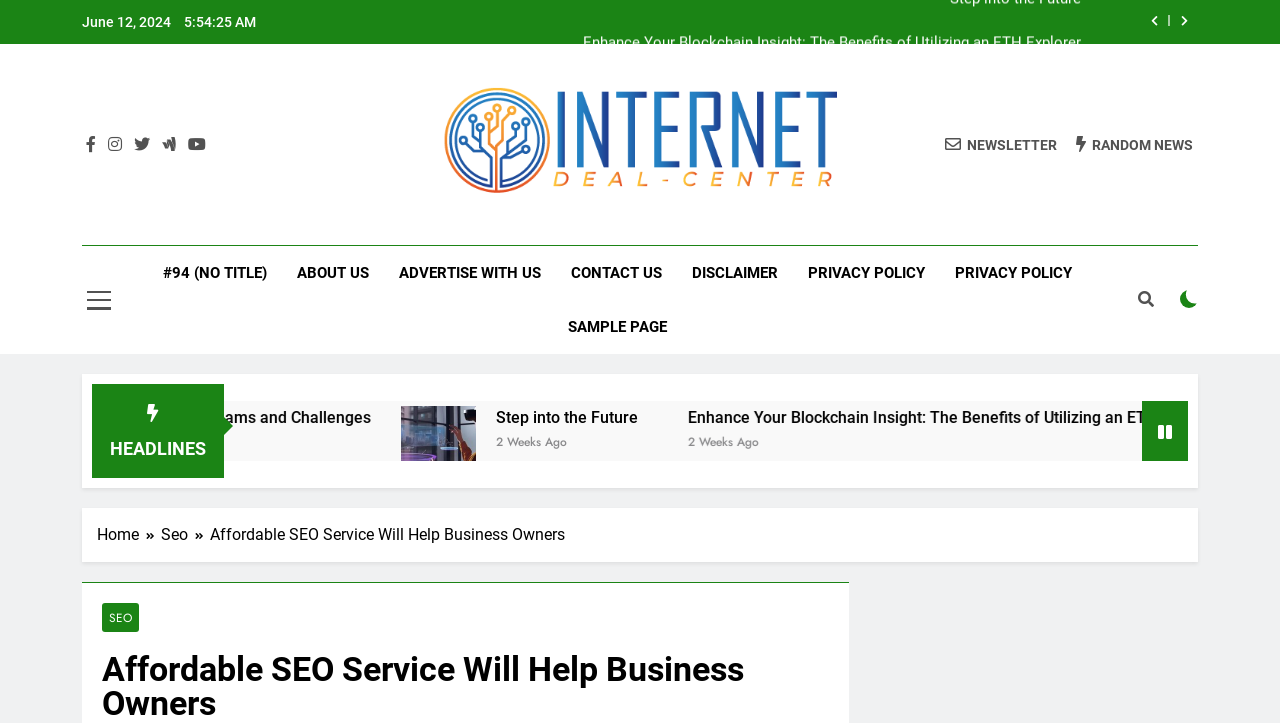Please provide a brief answer to the following inquiry using a single word or phrase:
What is the date displayed on the webpage?

June 12, 2024